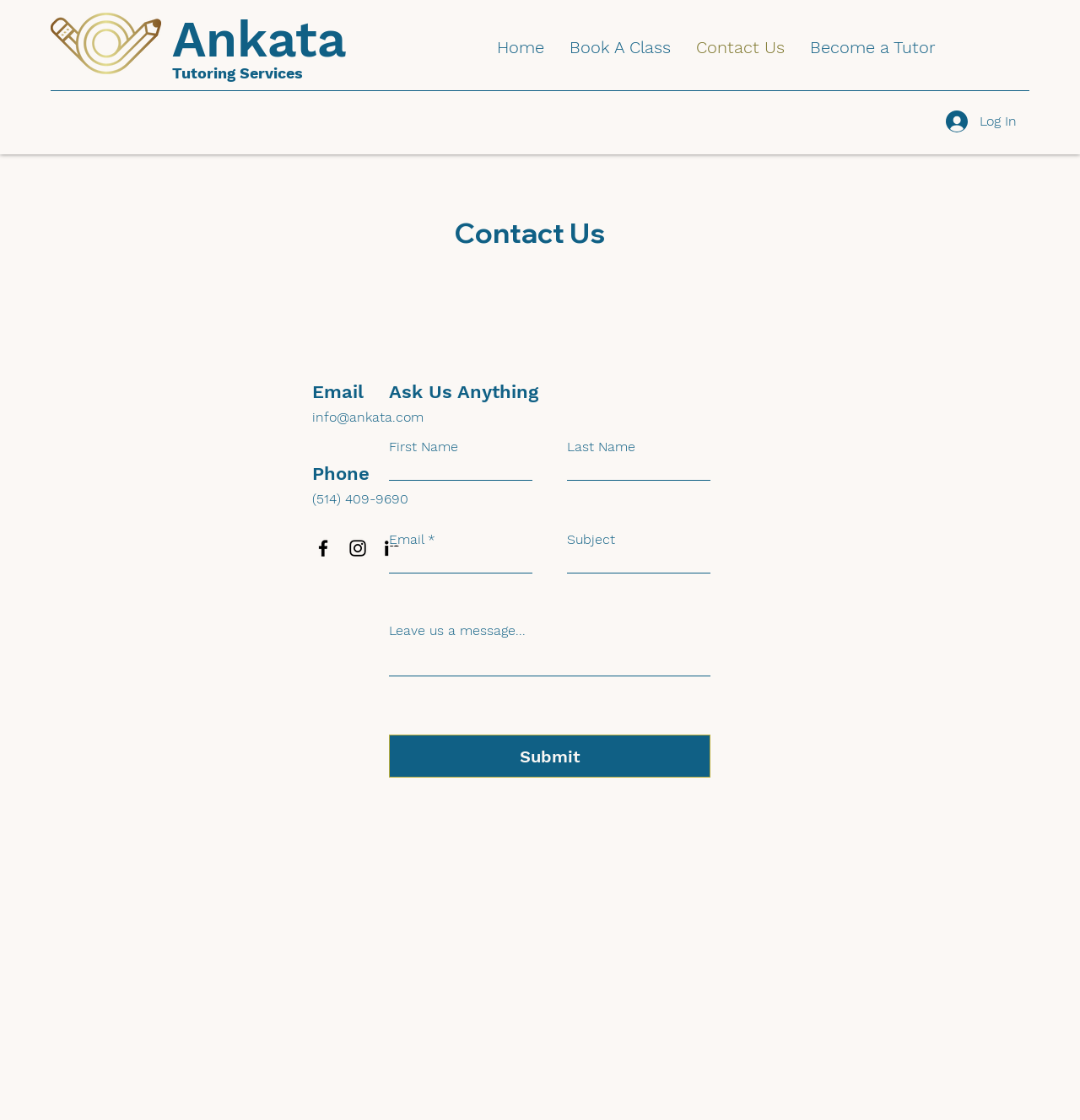What are the social media platforms available?
Please use the image to deliver a detailed and complete answer.

The social media platforms available are Facebook, Instagram, and LinkedIn, which are mentioned in the list element with the text 'Social Bar' and have corresponding image elements with the text 'Facebook', 'Instagram', and 'LinkedIn'.